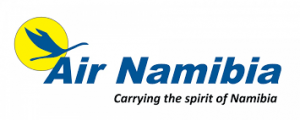What is the tagline of Air Namibia?
Using the screenshot, give a one-word or short phrase answer.

Carrying the spirit of Namibia